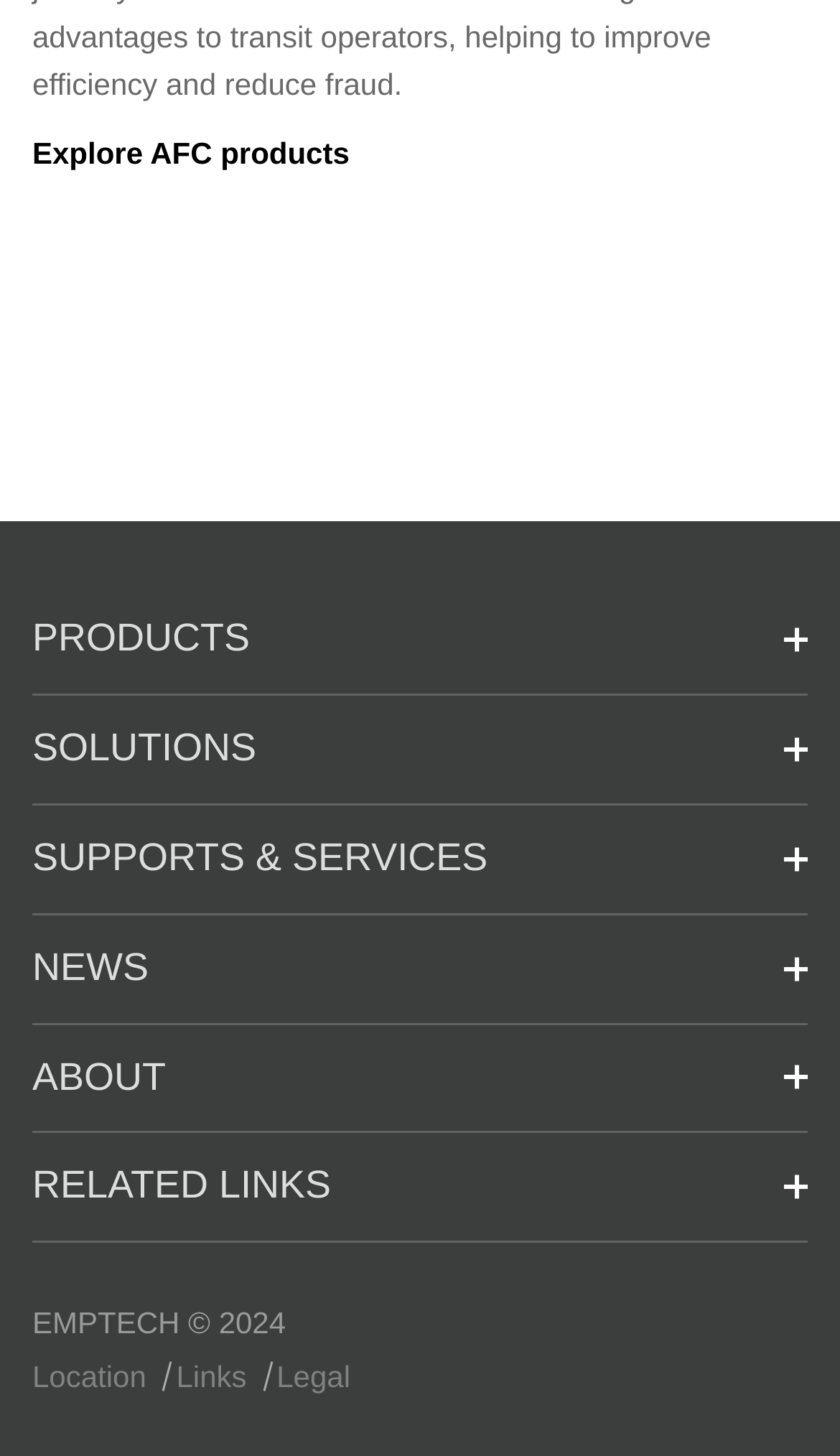From the webpage screenshot, predict the bounding box of the UI element that matches this description: "Greg Hungerford".

None